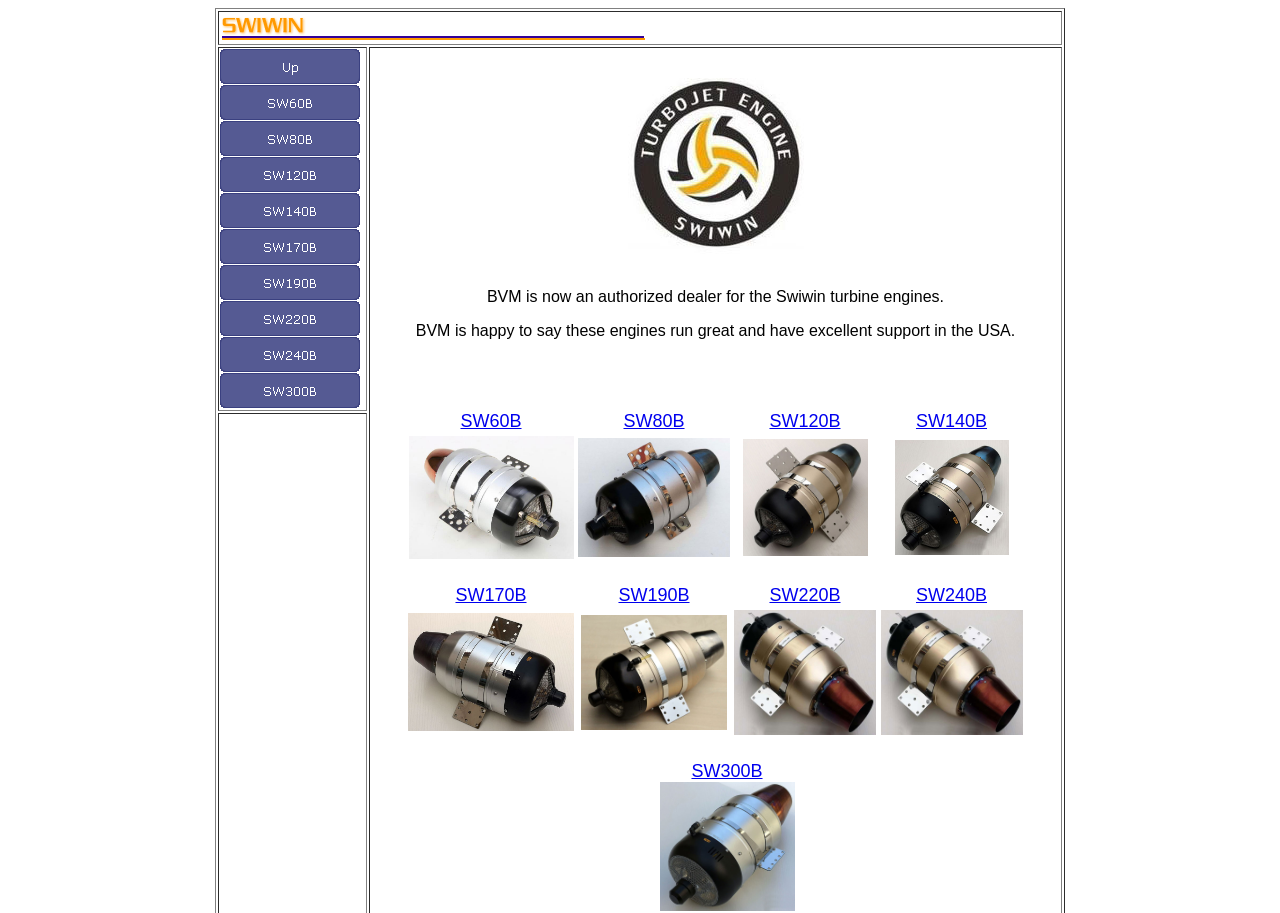Provide a brief response to the question below using one word or phrase:
How many links are in the first row?

11